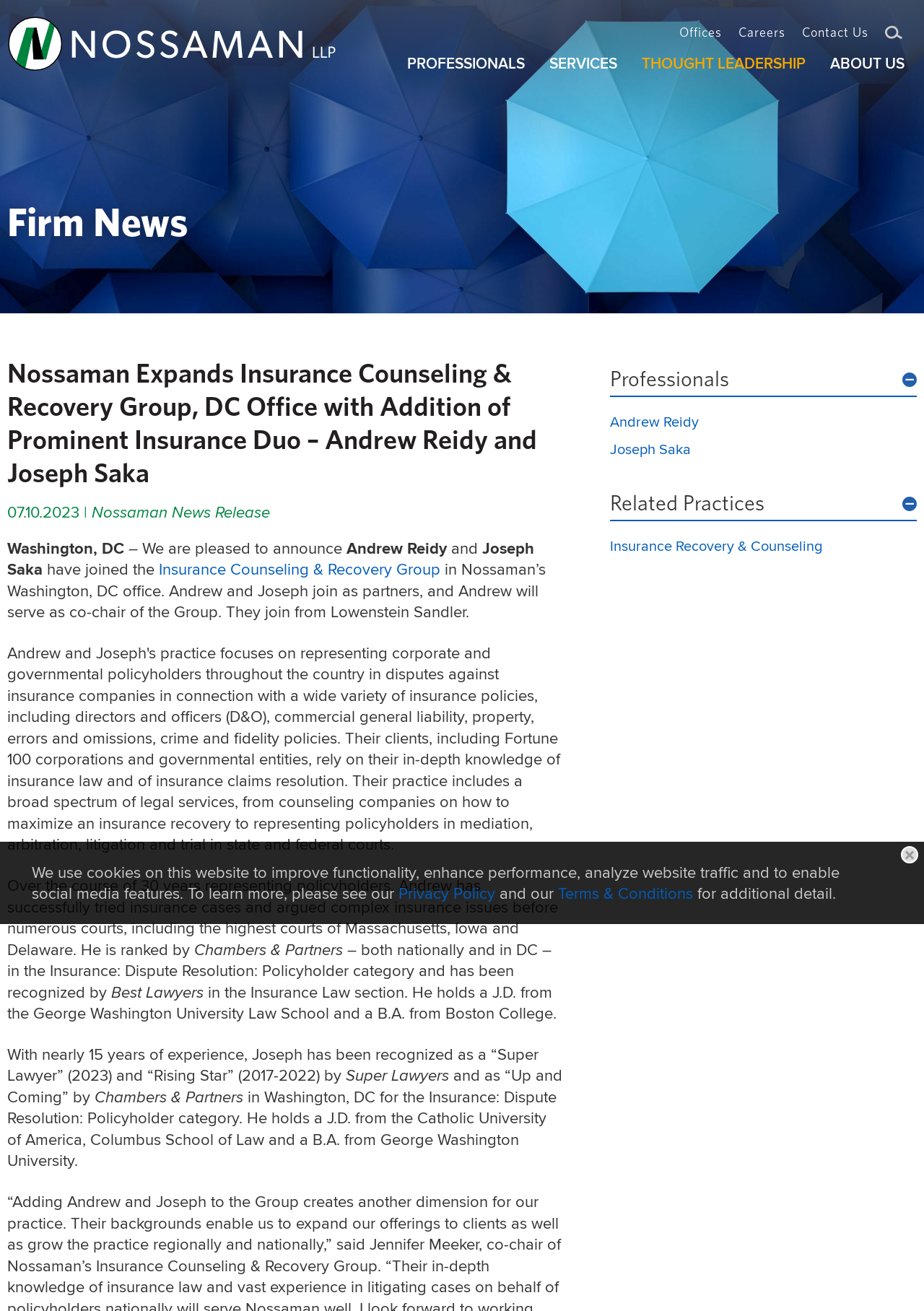Please specify the bounding box coordinates of the clickable section necessary to execute the following command: "View Andrew Reidy's profile".

[0.66, 0.313, 0.756, 0.329]